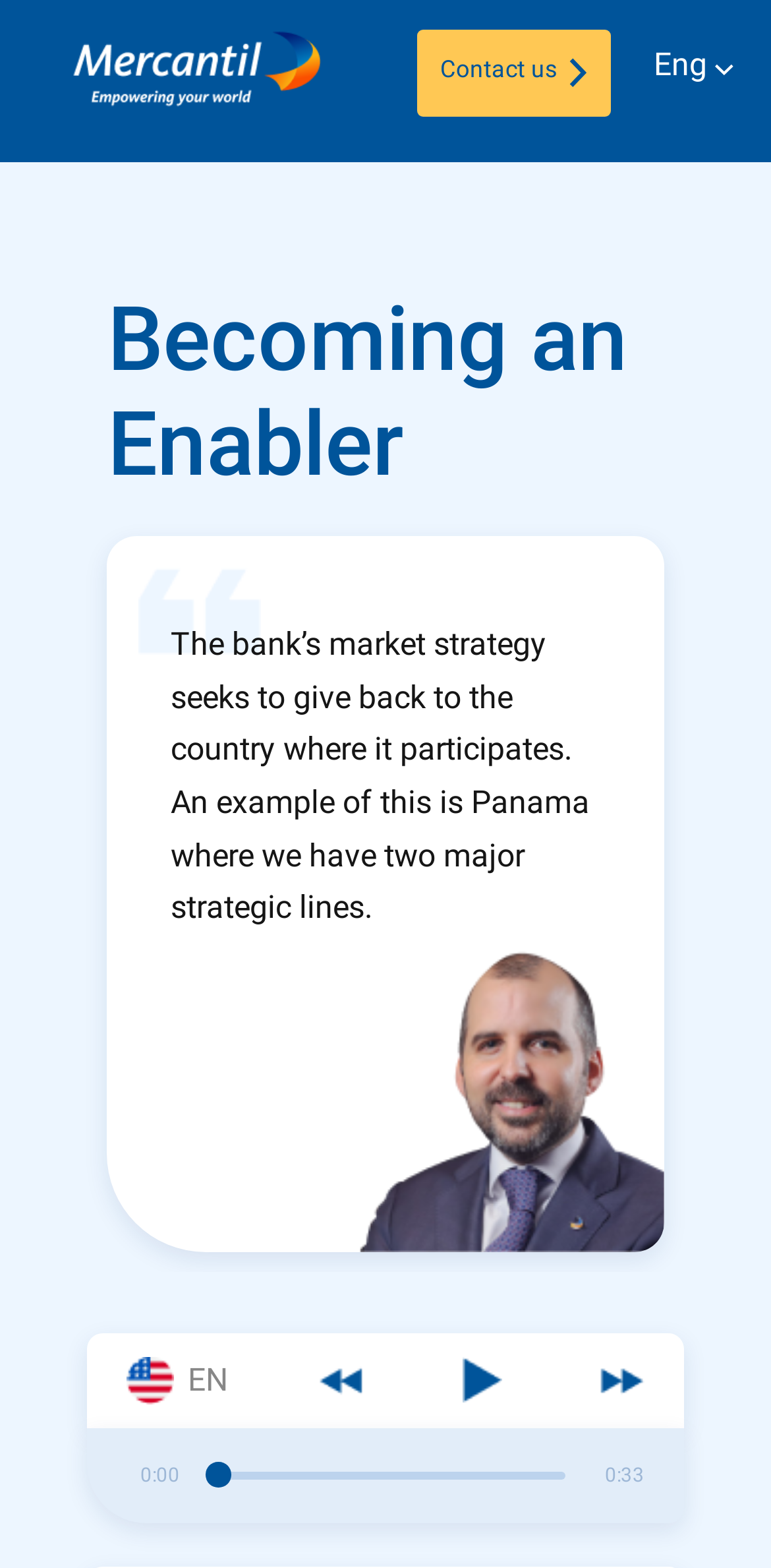Use the information in the screenshot to answer the question comprehensively: What is the topic of the webpage?

I determined this by reading the static text 'The bank’s market strategy seeks to give back to the country where it participates. An example of this is Panama where we have two major strategic lines.', which indicates that the webpage is discussing the bank's market strategy.